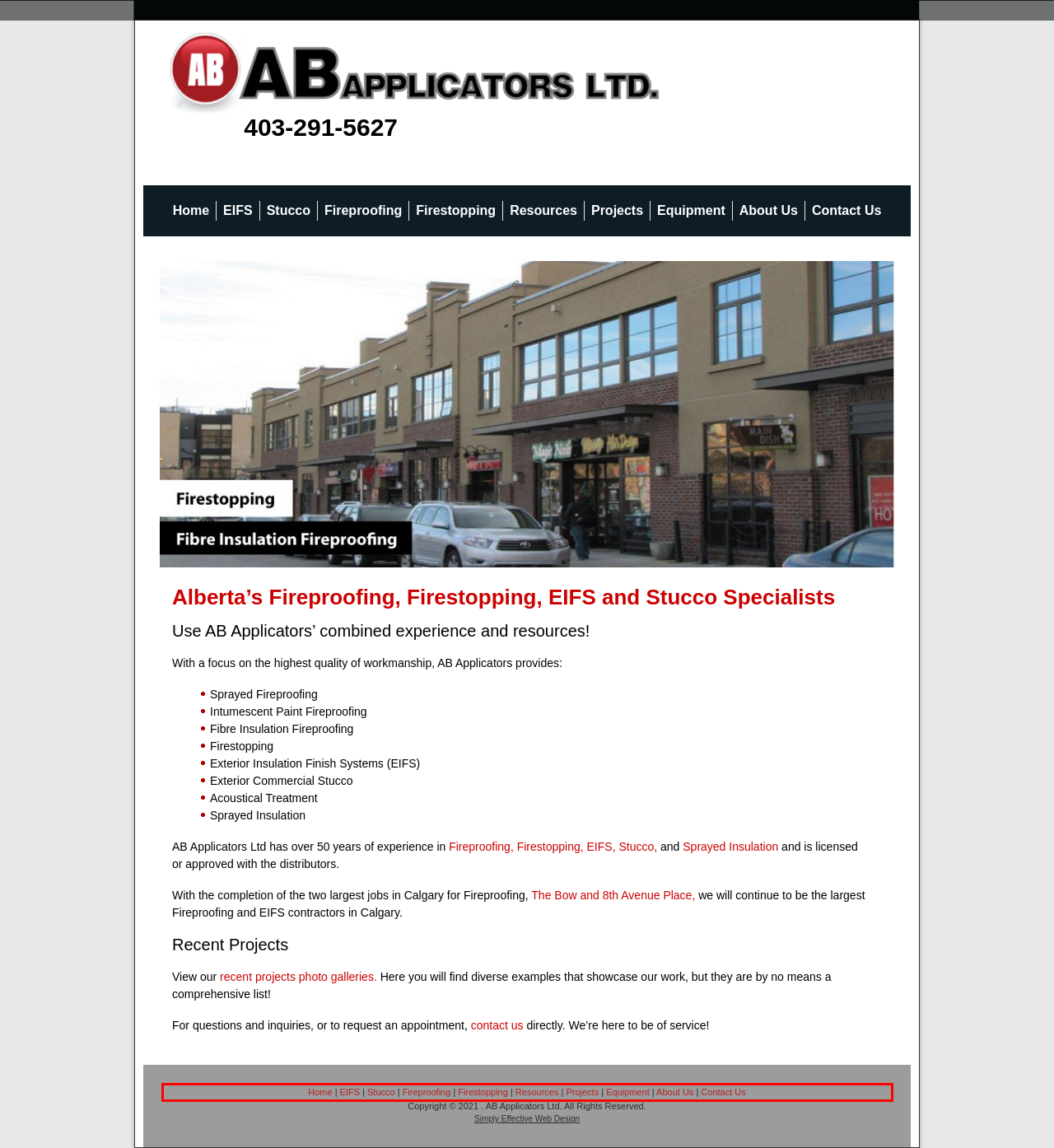You are looking at a screenshot of a webpage with a red rectangle bounding box. Use OCR to identify and extract the text content found inside this red bounding box.

Home | EIFS | Stucco | Fireproofing | Firestopping | Resources | Projects | Equipment | About Us | Contact Us